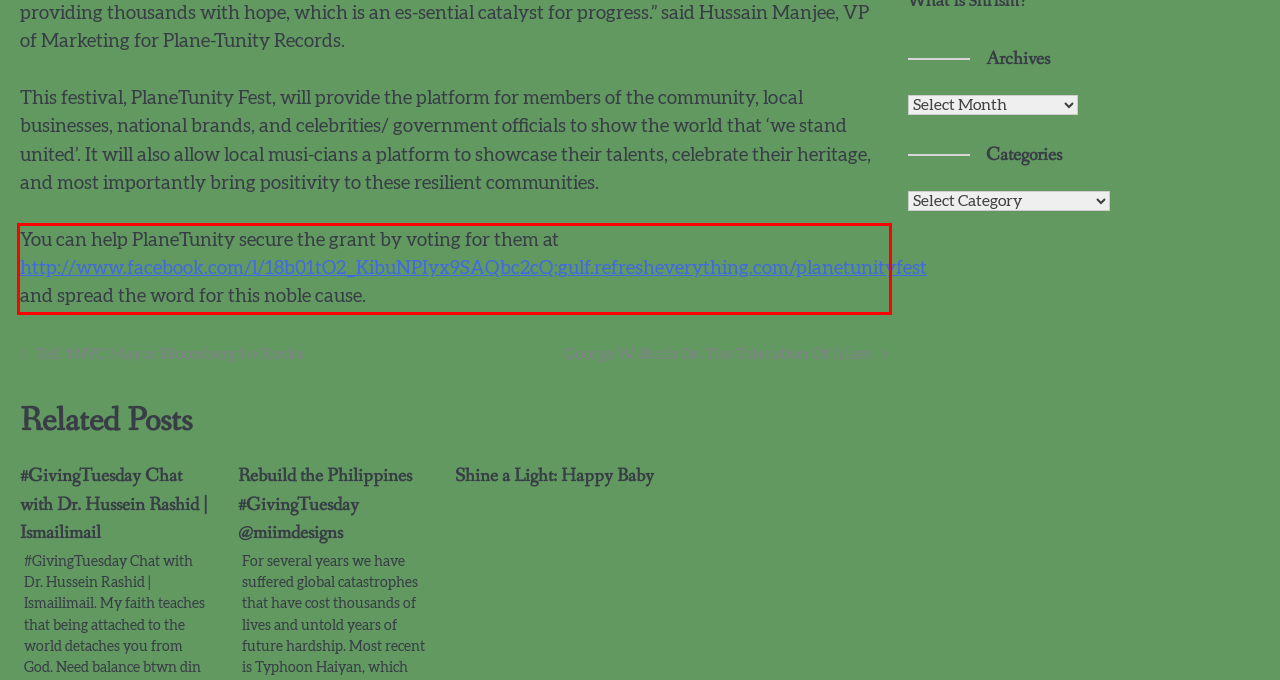Using the provided screenshot of a webpage, recognize and generate the text found within the red rectangle bounding box.

You can help PlaneTunity secure the grant by voting for them at http://www.facebook.com/l/18b01tO2_KibuNPIyx9SAQbc2cQ;gulf.refresheverything.com/planetunityfest and spread the word for this noble cause.